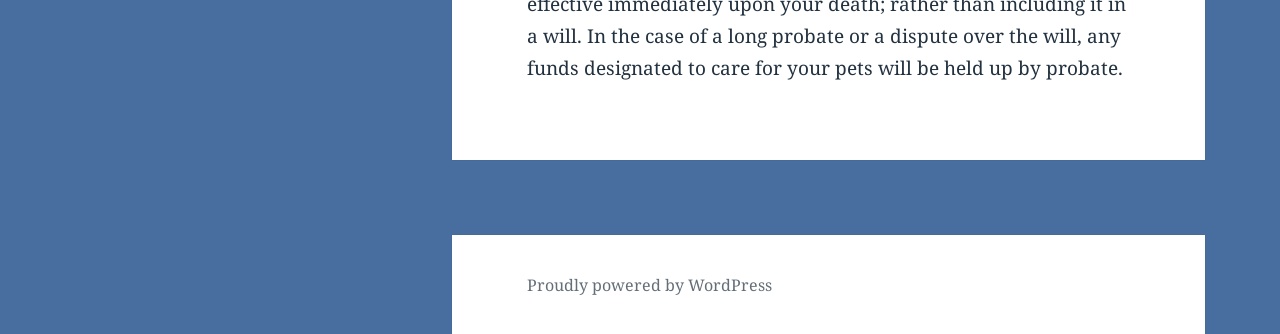Using the webpage screenshot, locate the HTML element that fits the following description and provide its bounding box: "Proudly powered by WordPress".

[0.412, 0.82, 0.603, 0.888]